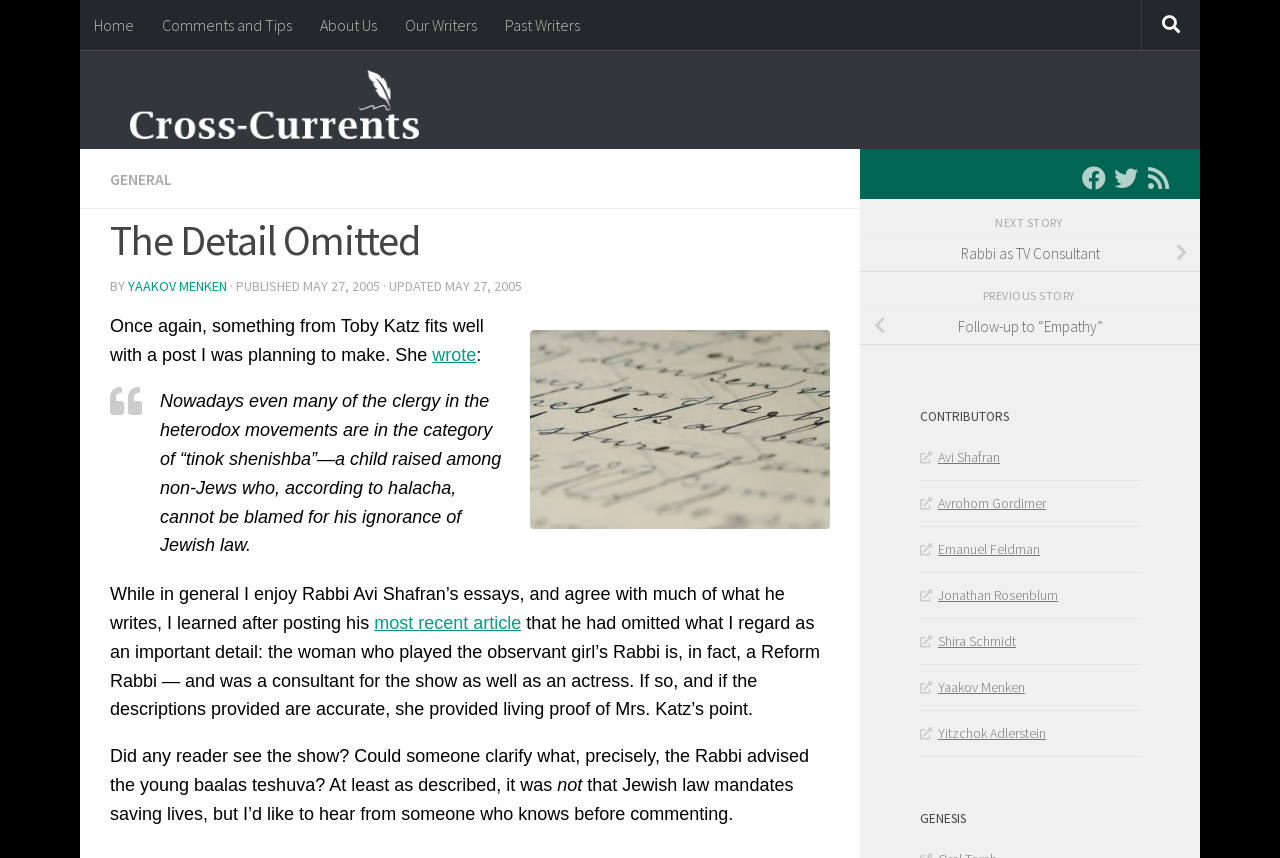Find the bounding box coordinates of the element you need to click on to perform this action: 'View the 'CONTRIBUTORS' section'. The coordinates should be represented by four float values between 0 and 1, in the format [left, top, right, bottom].

[0.719, 0.472, 0.891, 0.5]